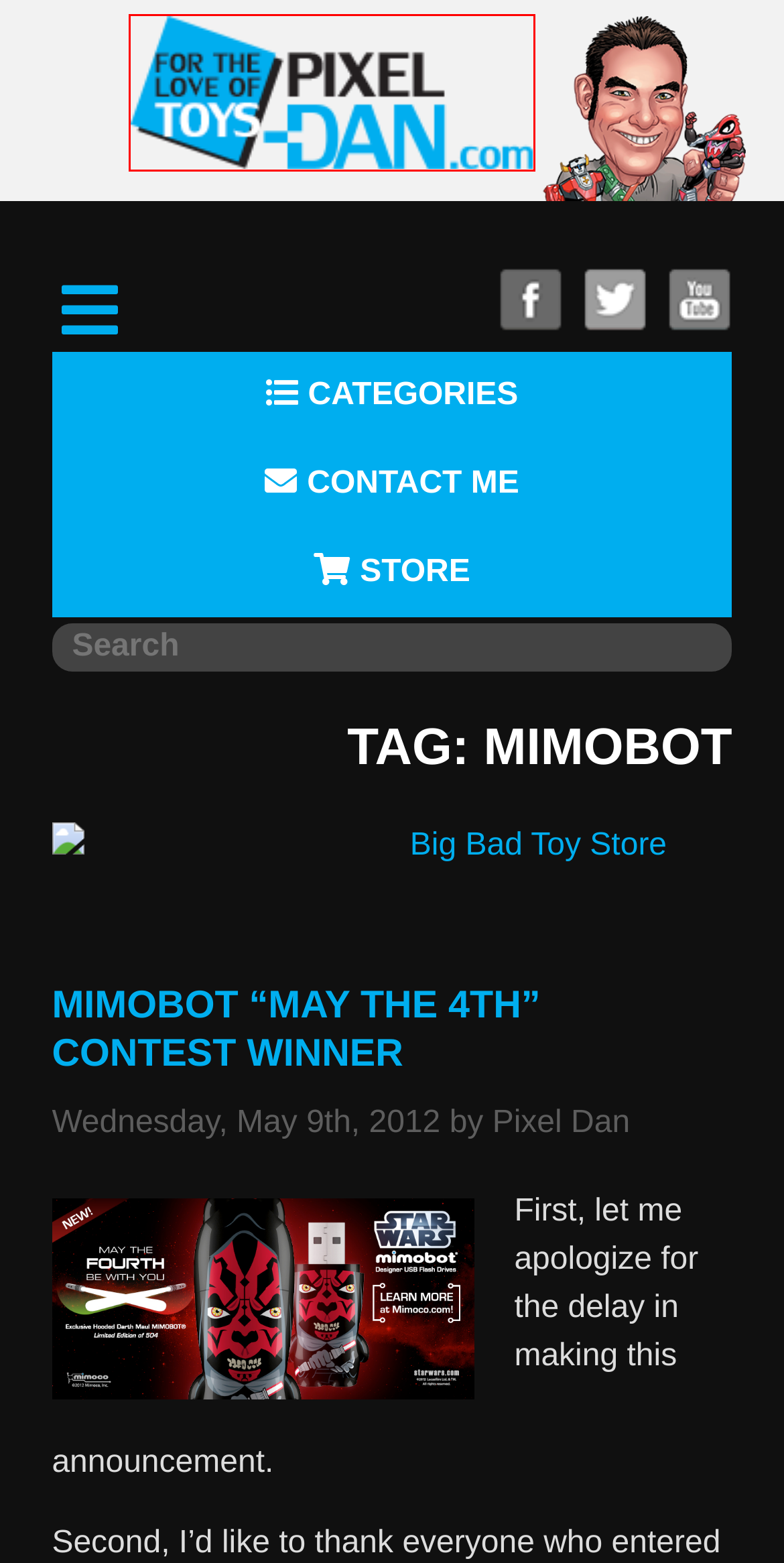You are provided with a screenshot of a webpage highlighting a UI element with a red bounding box. Choose the most suitable webpage description that matches the new page after clicking the element in the bounding box. Here are the candidates:
A. News | Pixel-Dan.com
B. cereal:geek
C. Mimobot “May the 4th” Contest Winner | Pixel-Dan.com
D. May the 4th be with you! Win a 16GB Darth Maul USB Flash Drive from Mimobot! | Pixel-Dan.com
E. Star Wars | Pixel-Dan.com
F. Mimoco | Pixel-Dan.com
G. Pixel-Dan.com
H. Contest | Pixel-Dan.com

G